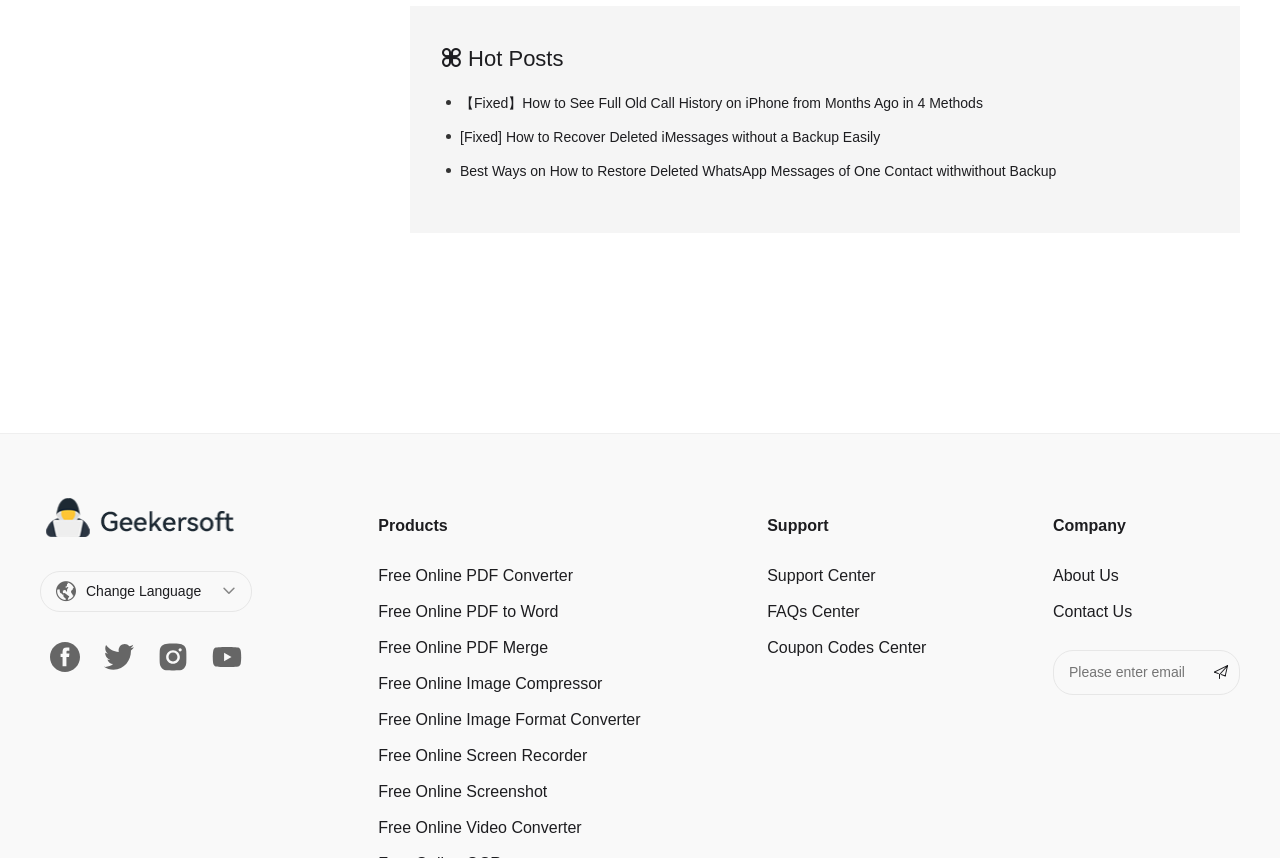Identify the bounding box coordinates for the region of the element that should be clicked to carry out the instruction: "Visit the Facebook page". The bounding box coordinates should be four float numbers between 0 and 1, i.e., [left, top, right, bottom].

[0.039, 0.755, 0.062, 0.774]